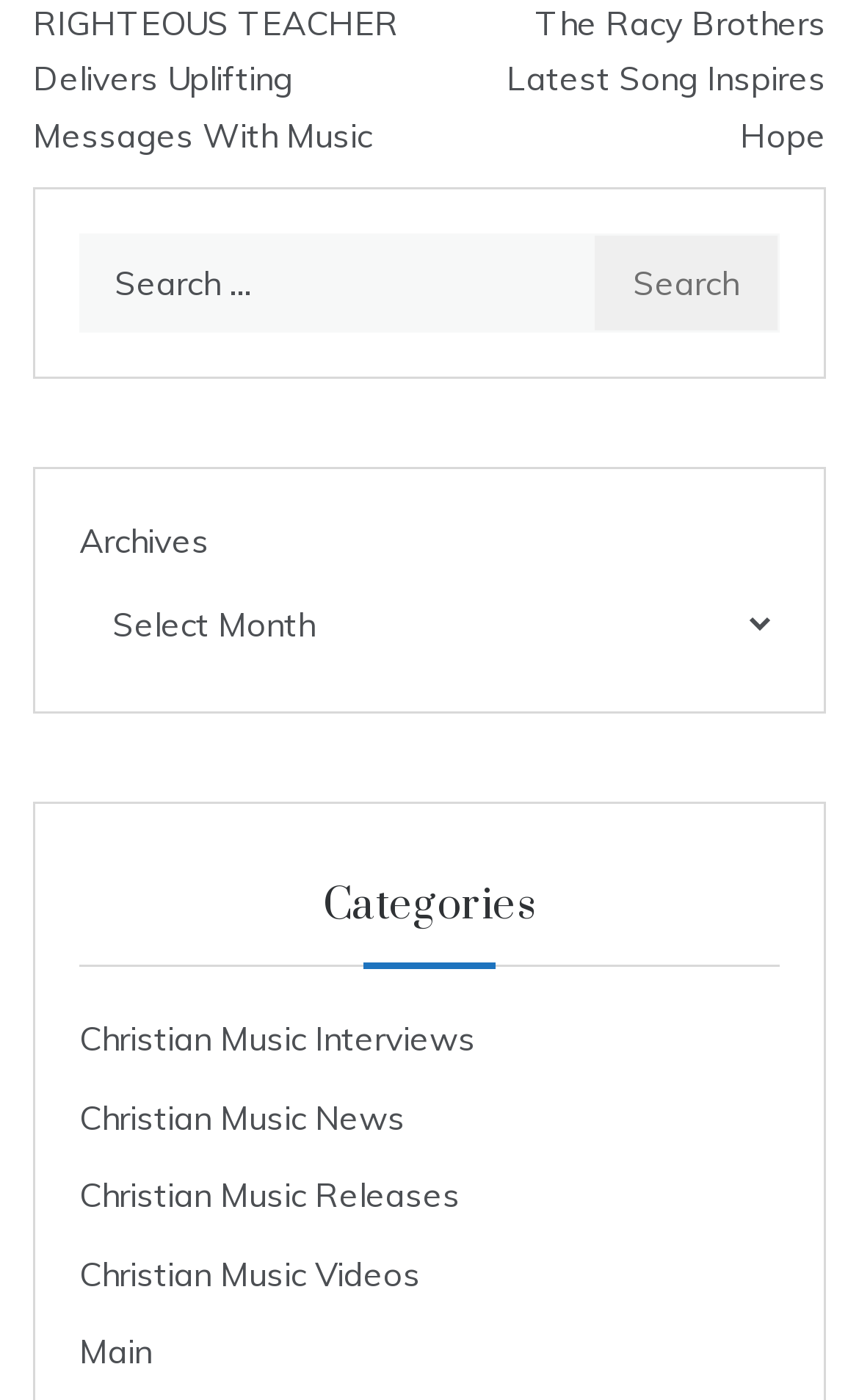What is the last link listed under 'Categories'?
Using the visual information, answer the question in a single word or phrase.

Christian Music Videos